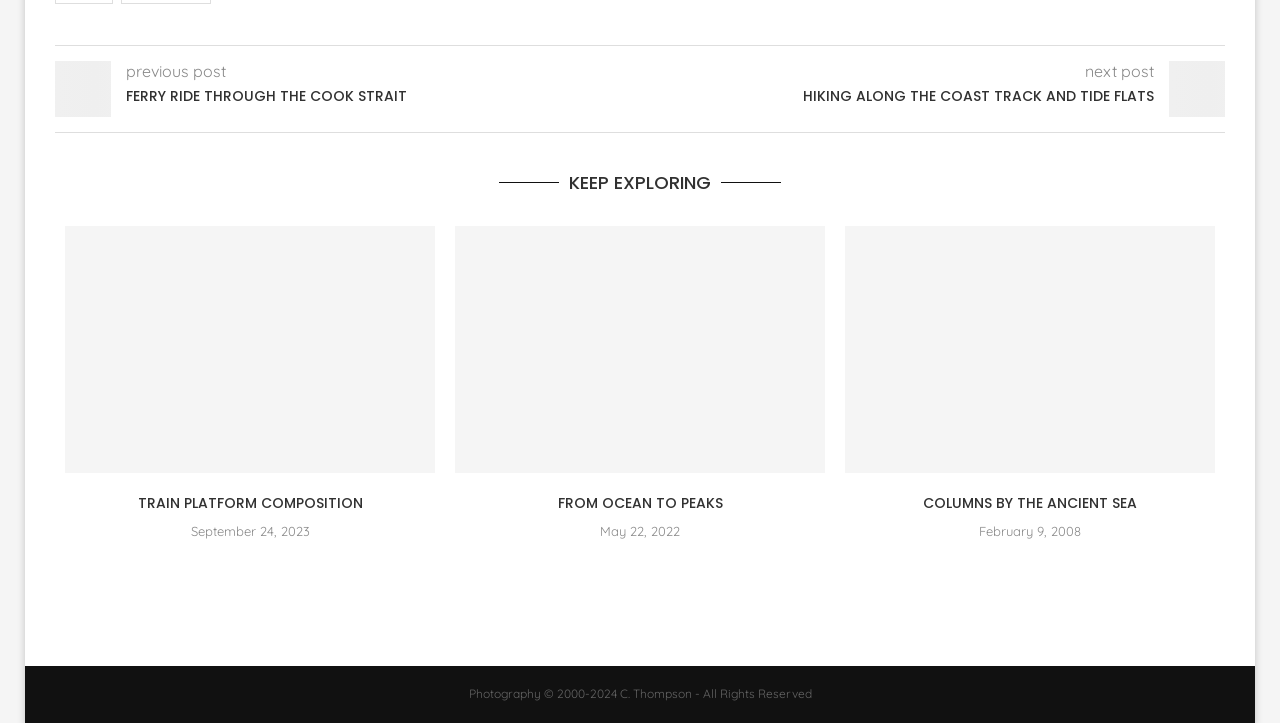Predict the bounding box of the UI element that fits this description: "parent_node: next post".

[0.913, 0.084, 0.957, 0.162]